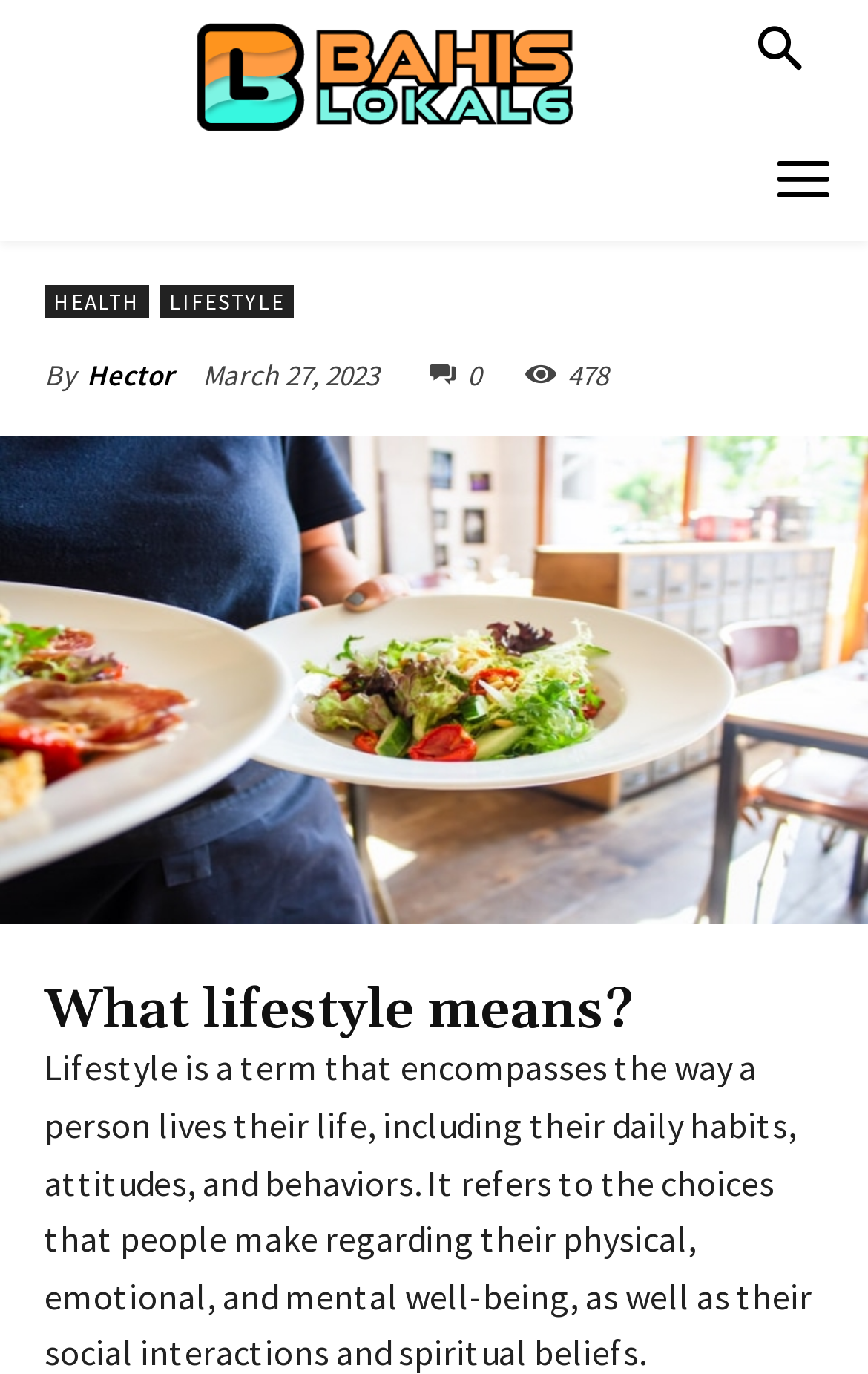What is the principal heading displayed on the webpage?

What lifestyle means?